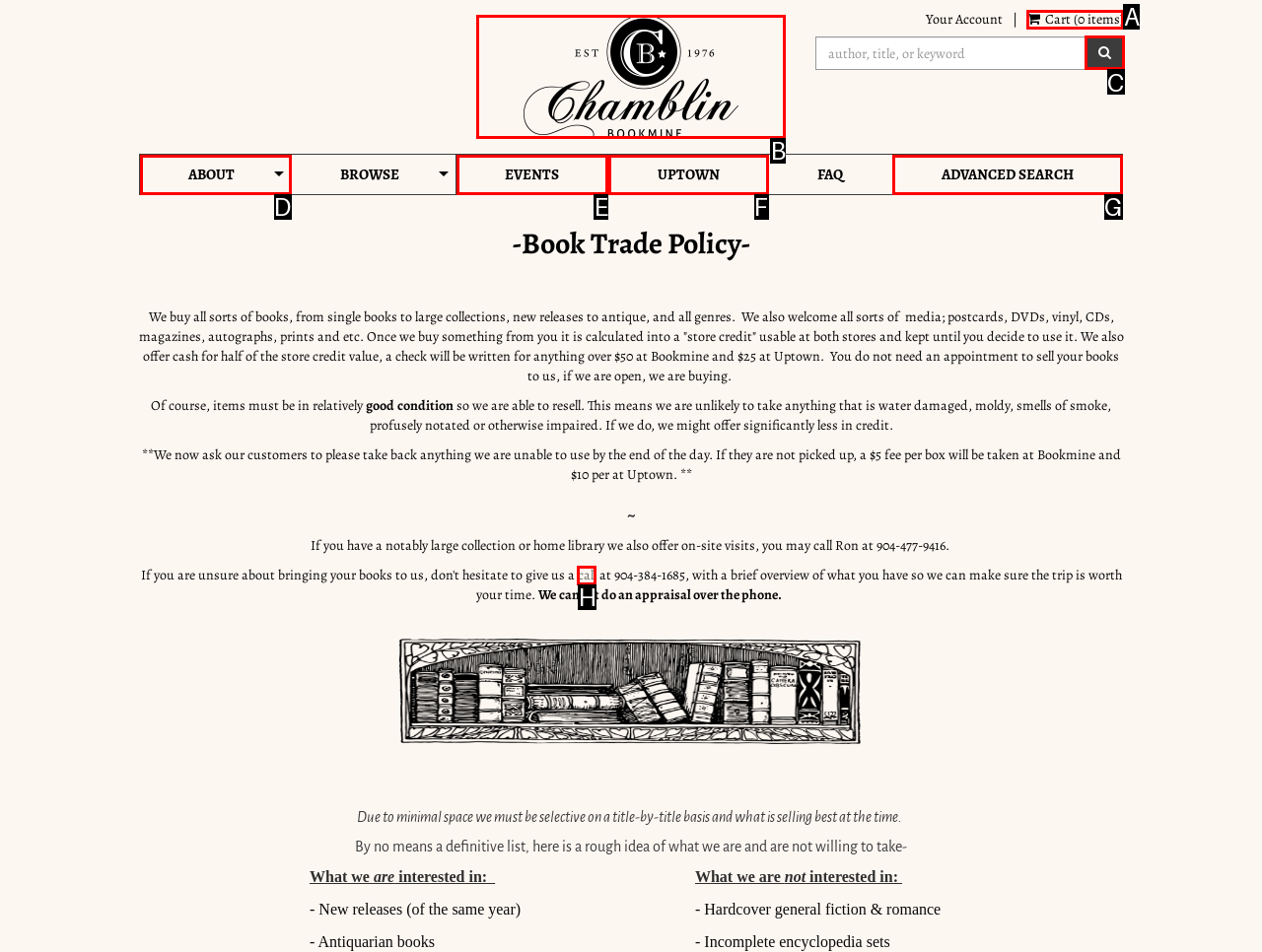Determine the letter of the element to click to accomplish this task: Submit a search query. Respond with the letter.

C